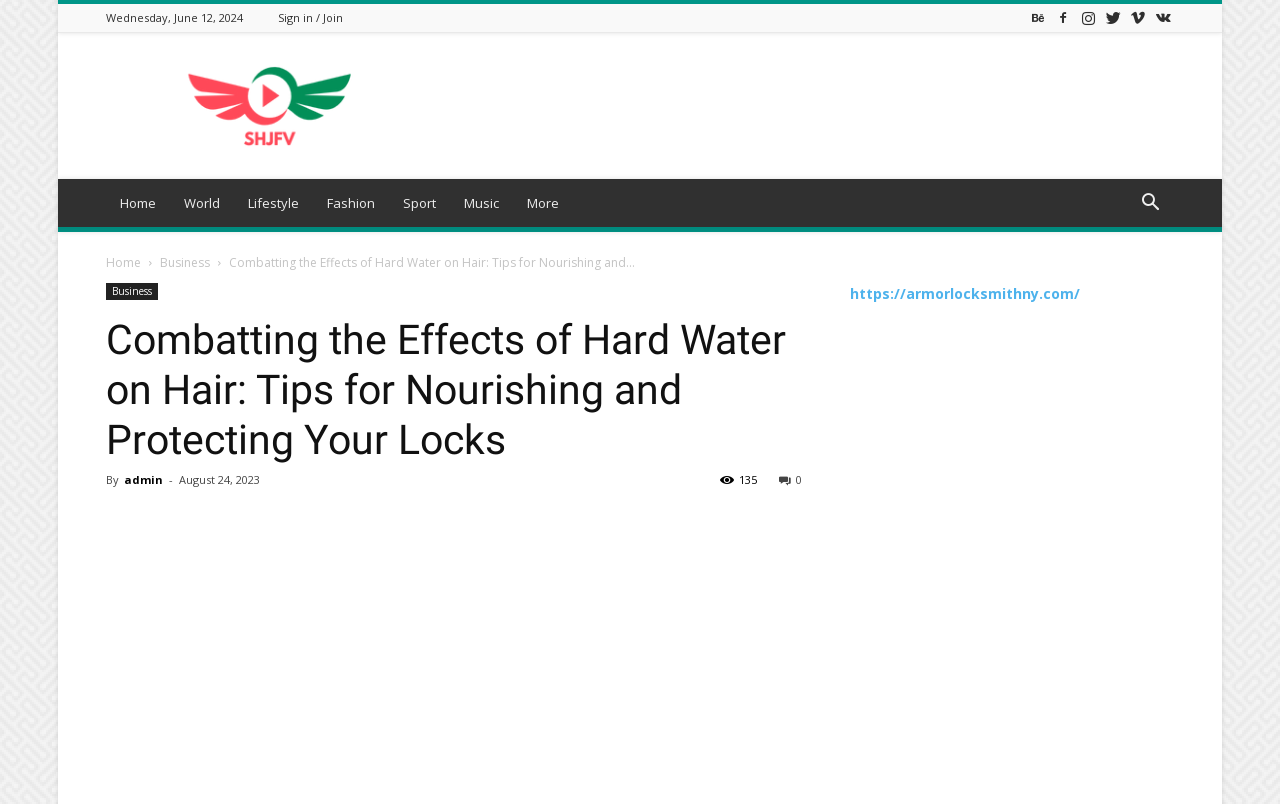Respond concisely with one word or phrase to the following query:
What is the category of the article?

Lifestyle